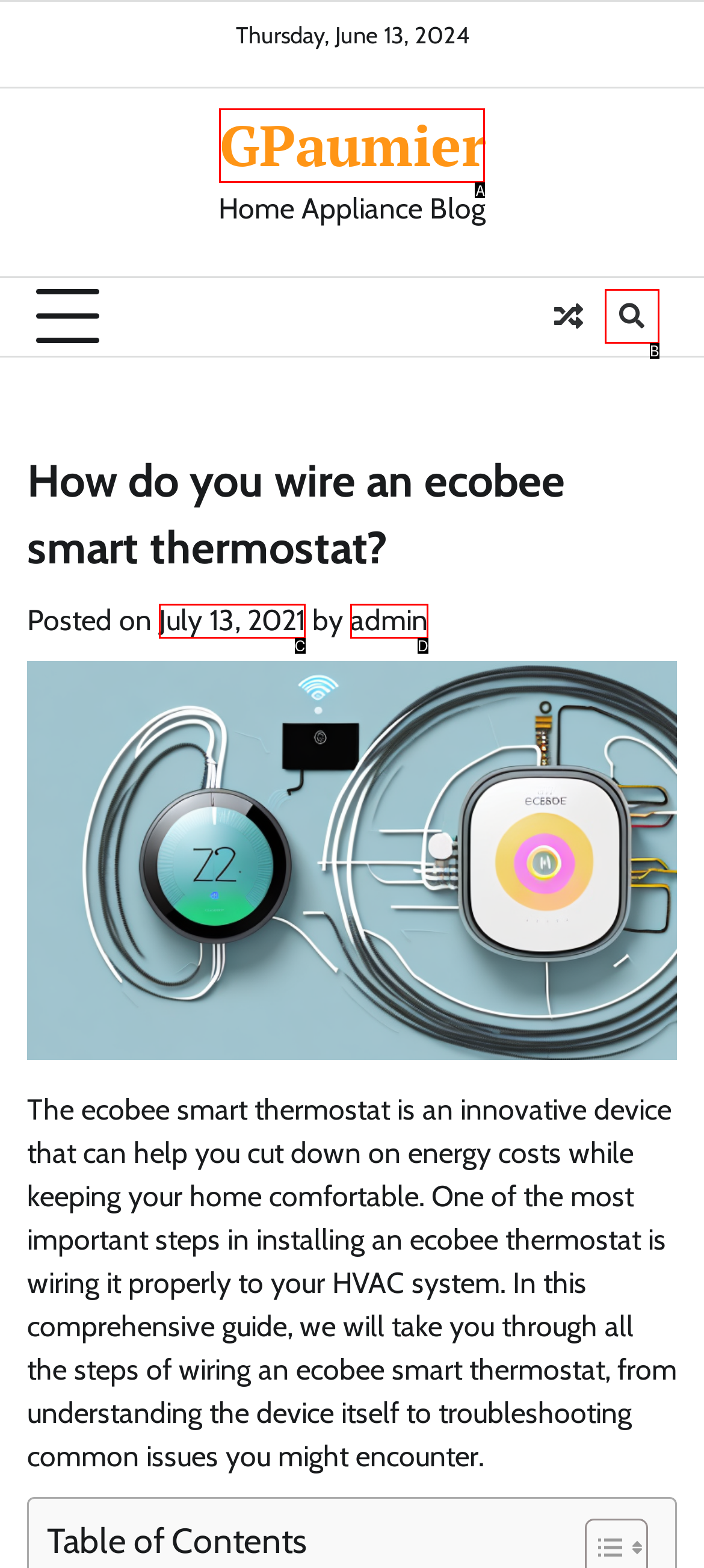Choose the option that best matches the element: GPaumier
Respond with the letter of the correct option.

A